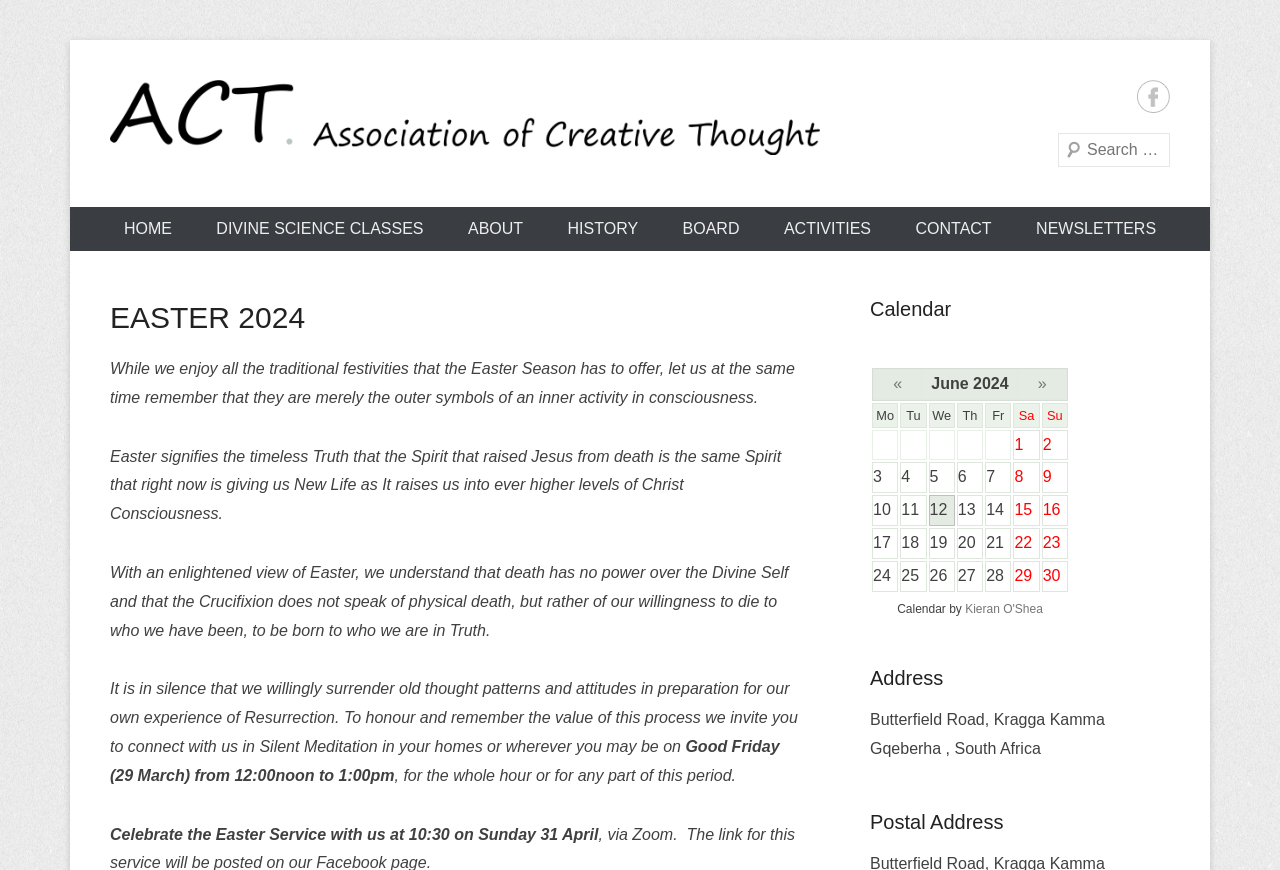What is the date of the Easter Service?
Please answer the question with a detailed and comprehensive explanation.

The date of the Easter Service can be found in the paragraph that starts with 'Celebrate the Easter Service with us...'. It is mentioned that the service will be held on Sunday, 31 April.